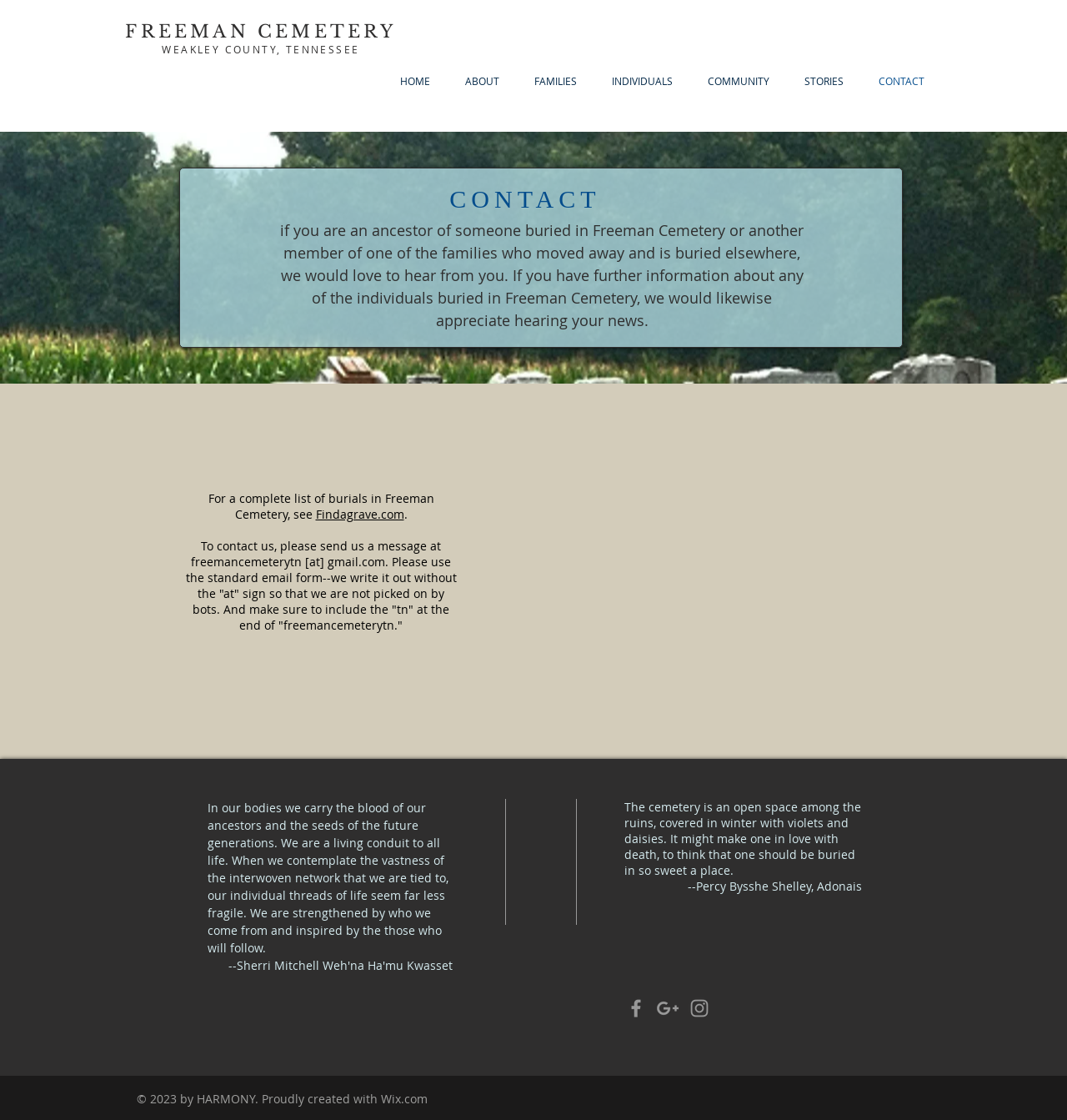Please identify the bounding box coordinates of the element I need to click to follow this instruction: "Click the Wix.com link".

[0.357, 0.974, 0.401, 0.988]